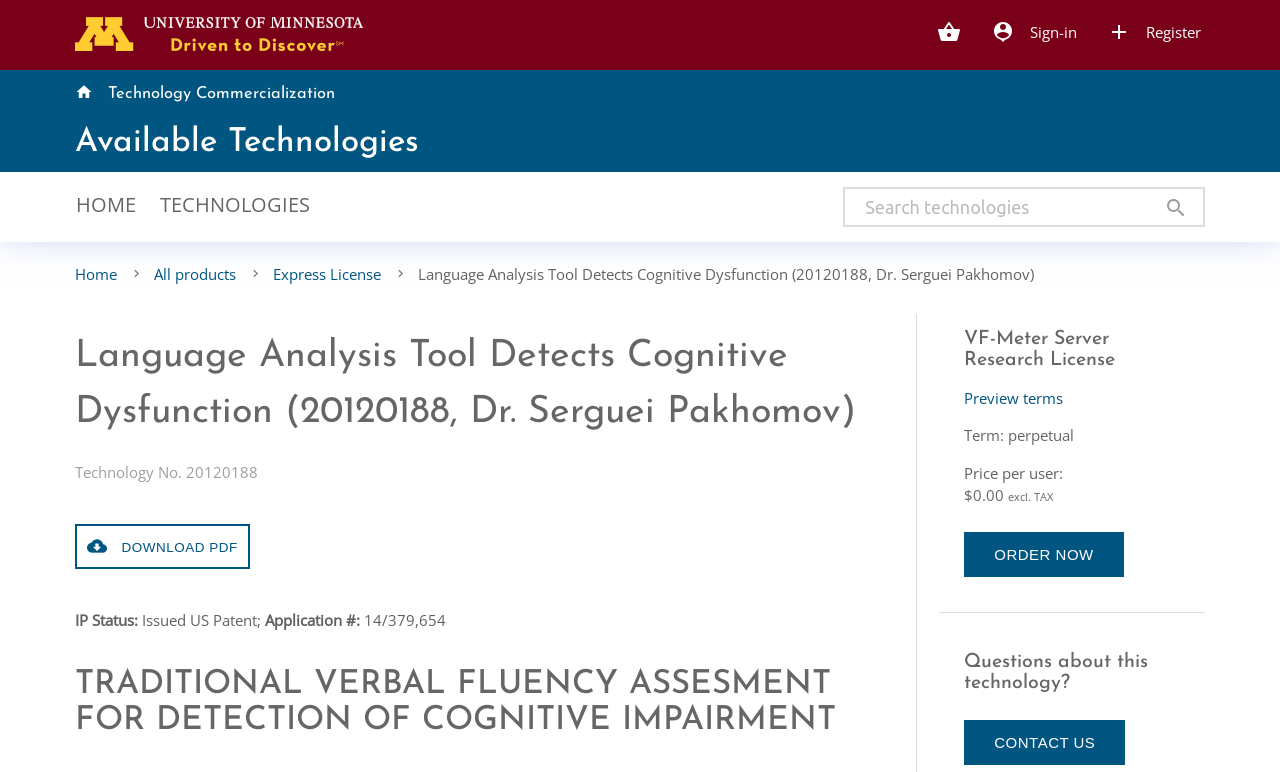What is the name of the technology?
Analyze the image and deliver a detailed answer to the question.

The name of the technology can be found in the heading element with the text 'Language Analysis Tool Detects Cognitive Dysfunction (20120188, Dr. Serguei Pakhomov)' which is located at the top of the webpage.